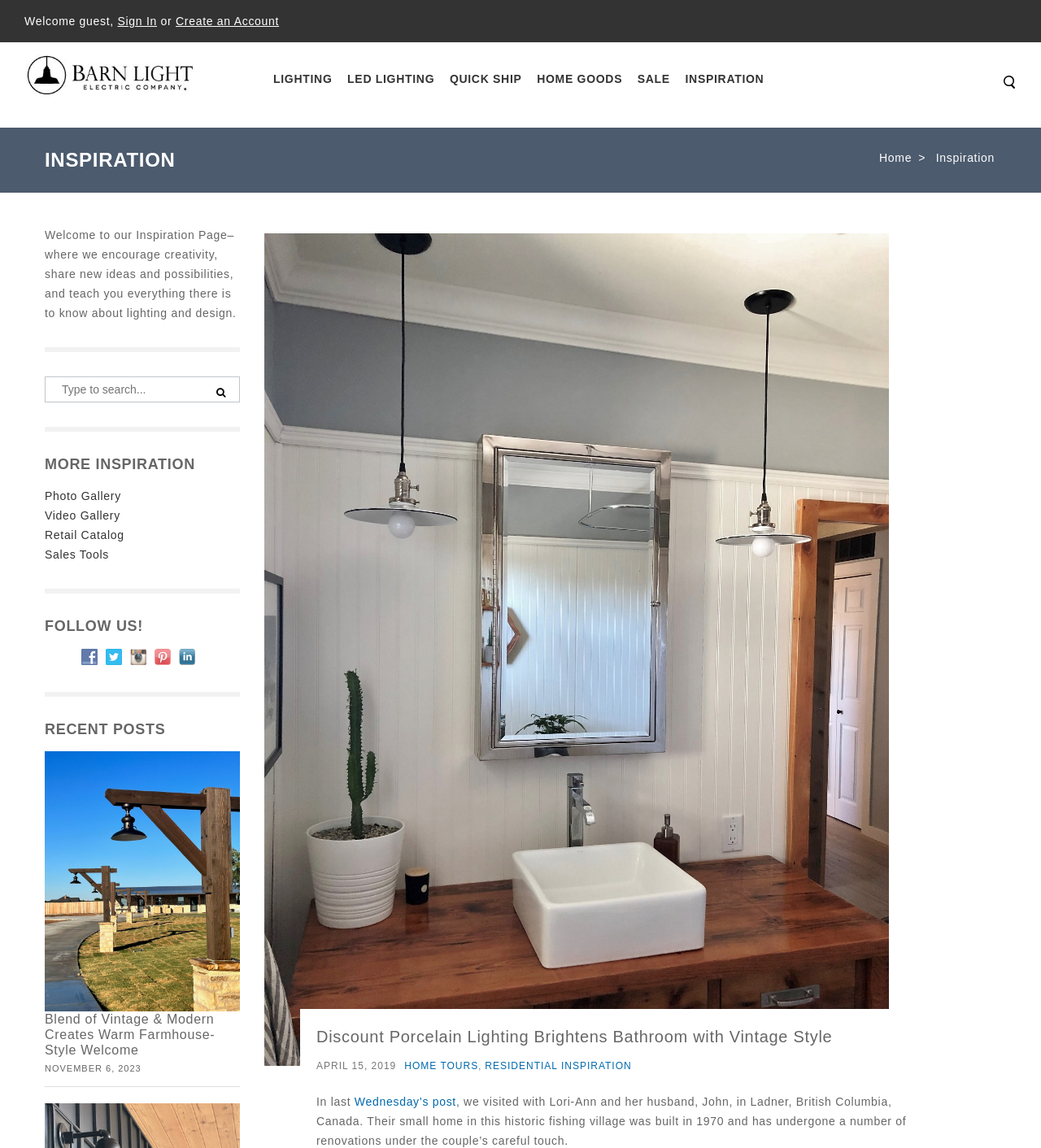What is the company name?
Please provide an in-depth and detailed response to the question.

I found the company name by looking at the top-left corner of the webpage, where the logo and company name are typically located. The text 'Barn Light Electric Company' is displayed next to the logo, indicating that it is the company name.